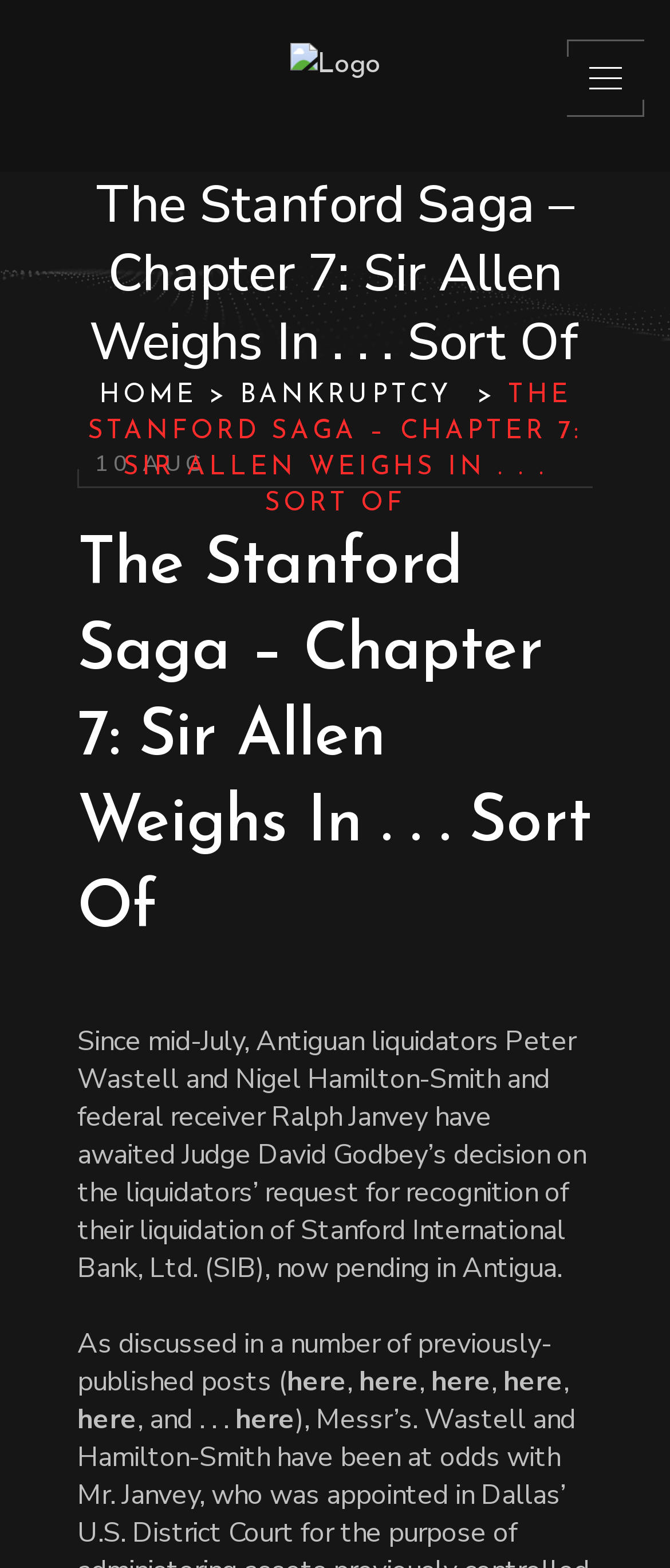Create a detailed summary of the webpage's content and design.

The webpage is about the Stanford Saga, specifically Chapter 7, with the title "Sir Allen Weighs In... Sort Of" displayed prominently at the top. There are two logos, one on the top left and another on the top right, both of which are images with links. Below the logos, there is a horizontal line that spans the entire width of the page.

The main content area is divided into two sections. The top section contains a heading with the title of the chapter, followed by a navigation menu with links to "HOME" and "BANKRUPTCY". The navigation menu is separated from the rest of the content by a thin line.

The main article begins below the navigation menu, with a heading that displays the date "10 AUG" and the title of the chapter again. The article text is divided into several paragraphs, with links to other posts scattered throughout. The text describes the situation with Antiguan liquidators and federal receiver Ralph Janvey awaiting Judge David Godbey's decision on the liquidation of Stanford International Bank.

There are several links to other posts within the article, which are denoted by the text "here". These links are scattered throughout the article, with some of them appearing in the middle of sentences. The article text continues until the bottom of the page, with no clear separation between paragraphs.